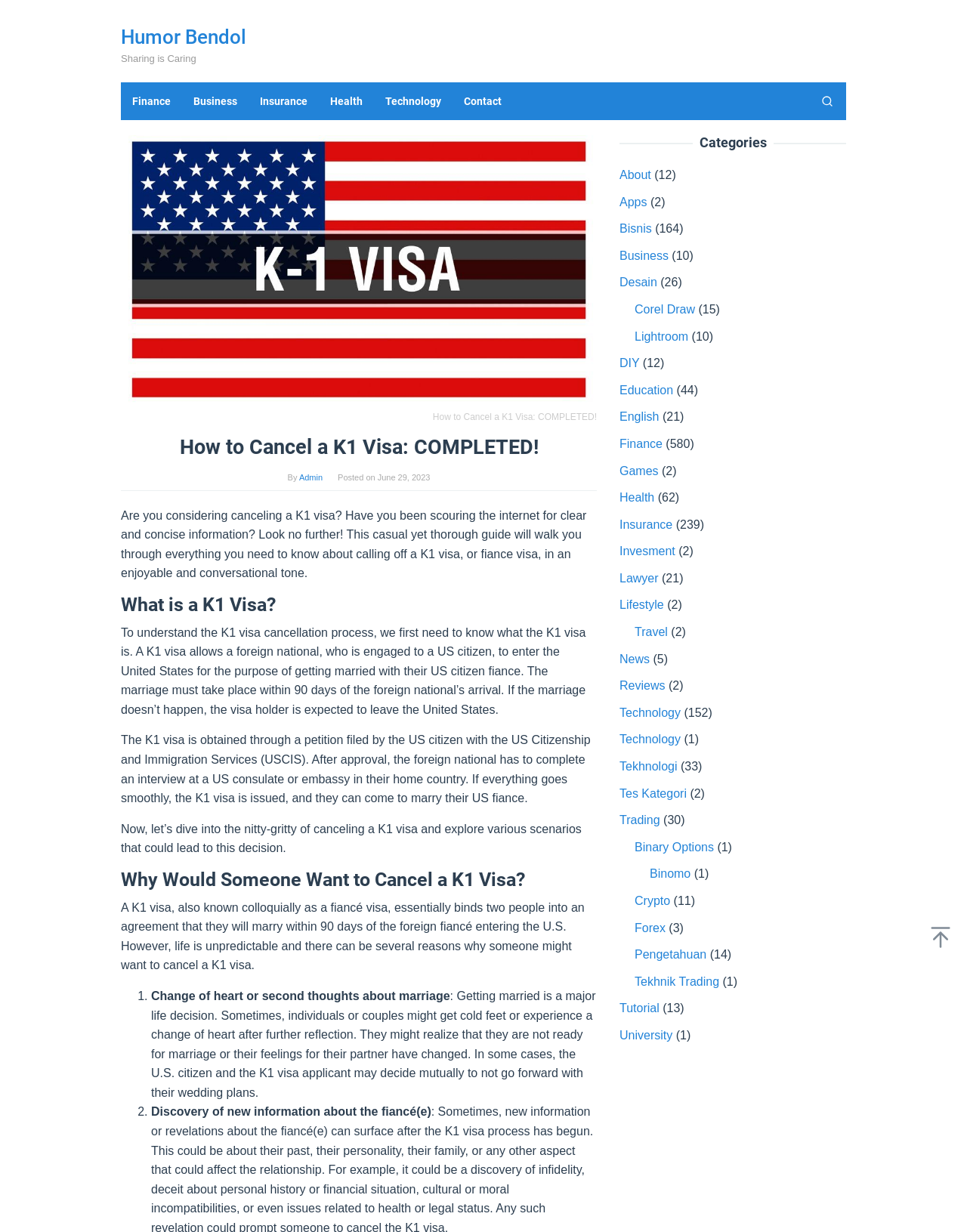What are some reasons why someone might want to cancel a K1 visa?
Give a thorough and detailed response to the question.

The webpage lists several reasons why someone might want to cancel a K1 visa, including a change of heart or second thoughts about marriage, and discovery of new information about the fiance(e).